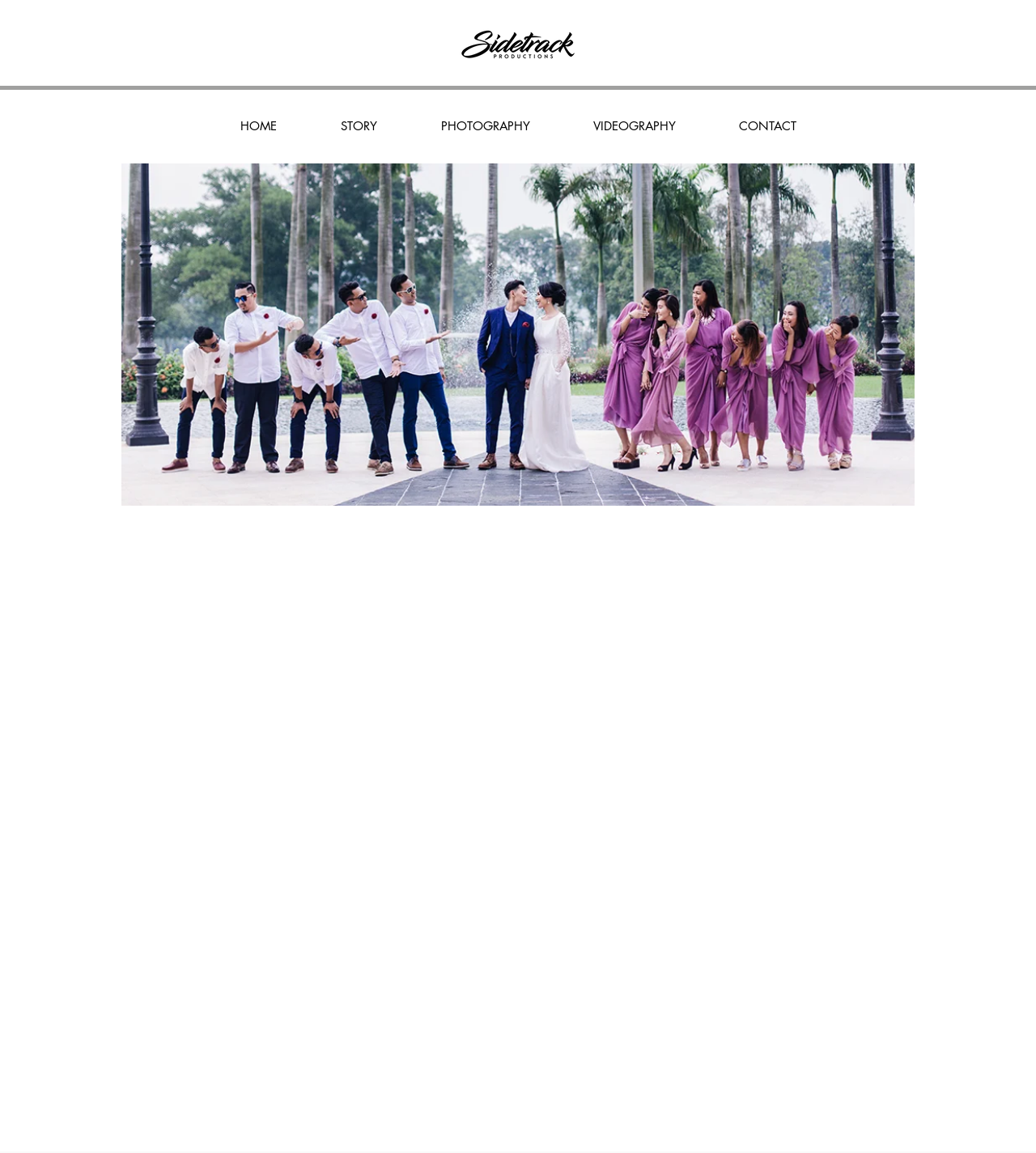Highlight the bounding box coordinates of the element that should be clicked to carry out the following instruction: "Enter your name". The coordinates must be given as four float numbers ranging from 0 to 1, i.e., [left, top, right, bottom].

[0.433, 0.484, 0.859, 0.502]